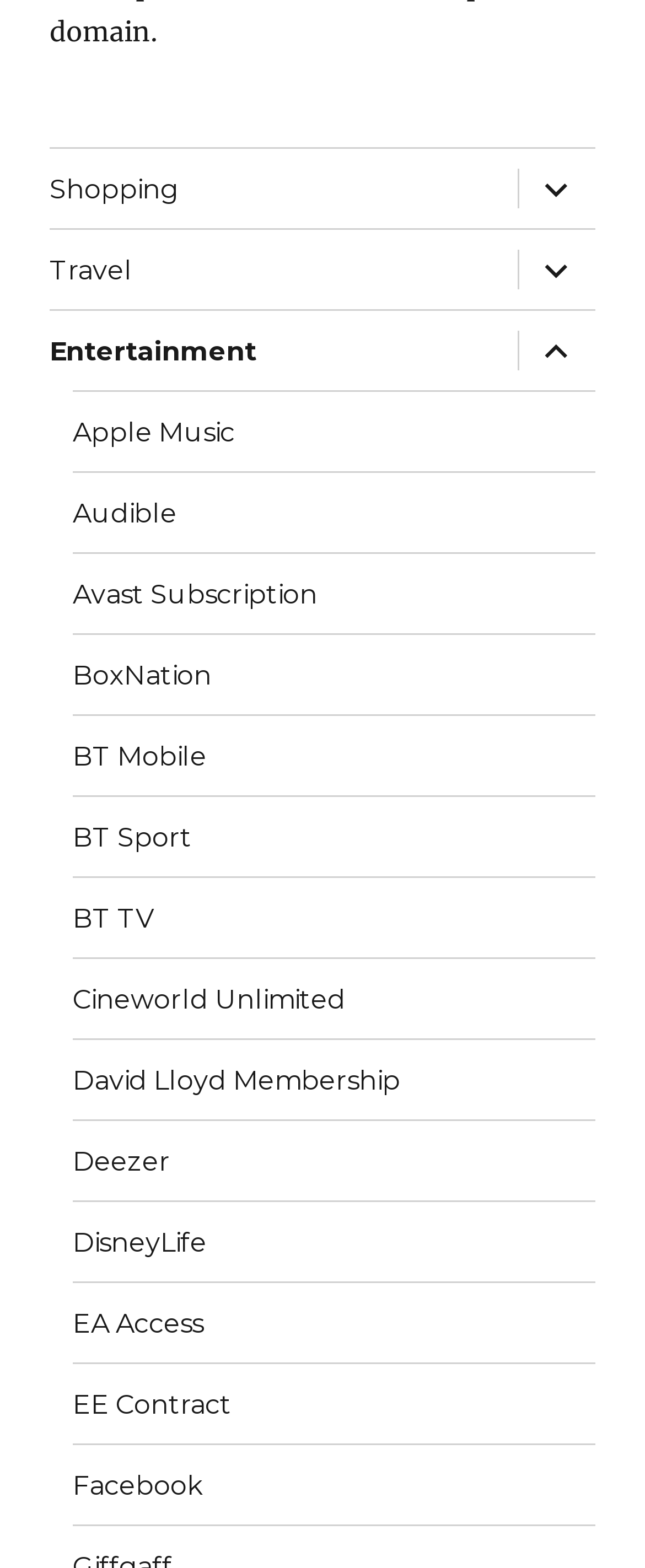Please give a concise answer to this question using a single word or phrase: 
Are there any buttons on the page?

Yes